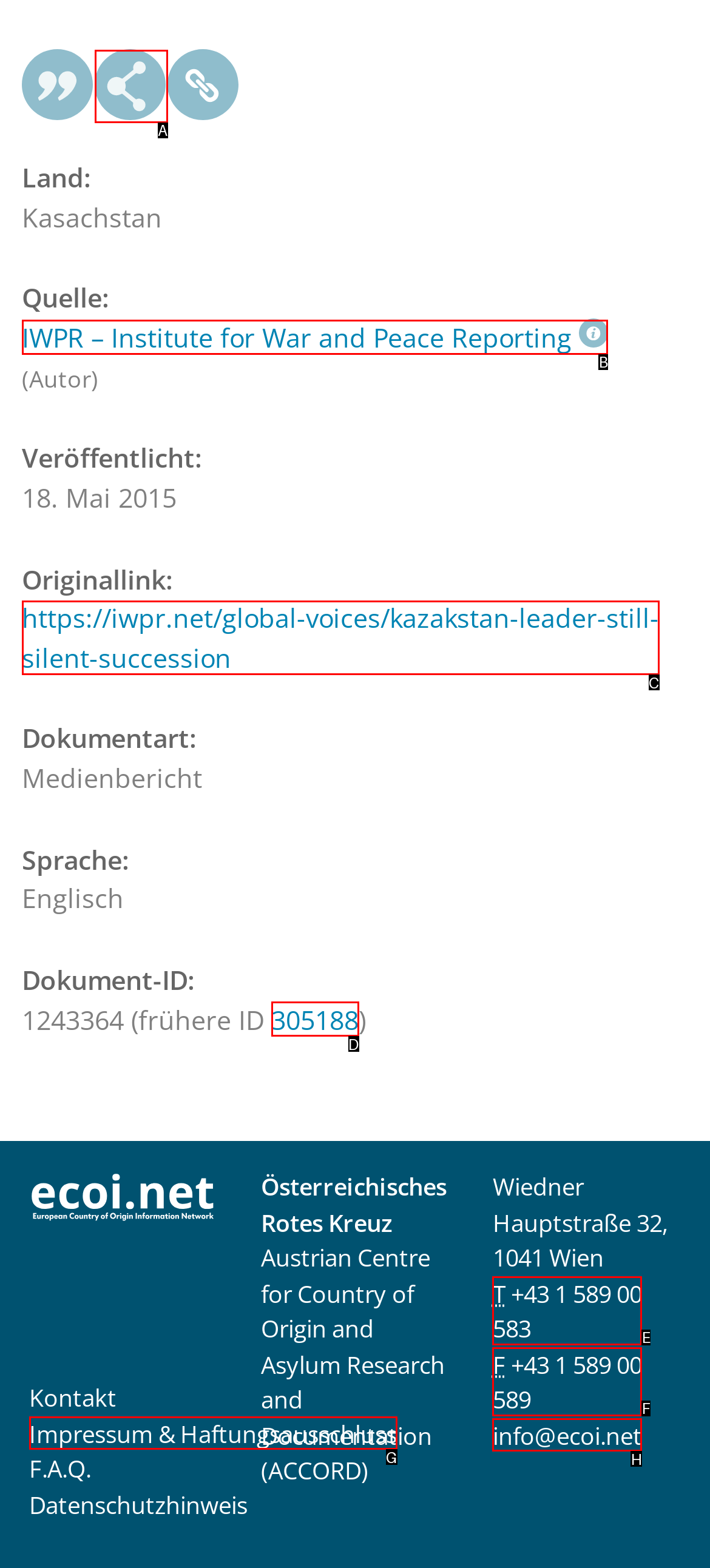Provide the letter of the HTML element that you need to click on to perform the task: Visit 'IWPR – Institute for War and Peace Reporting'.
Answer with the letter corresponding to the correct option.

B